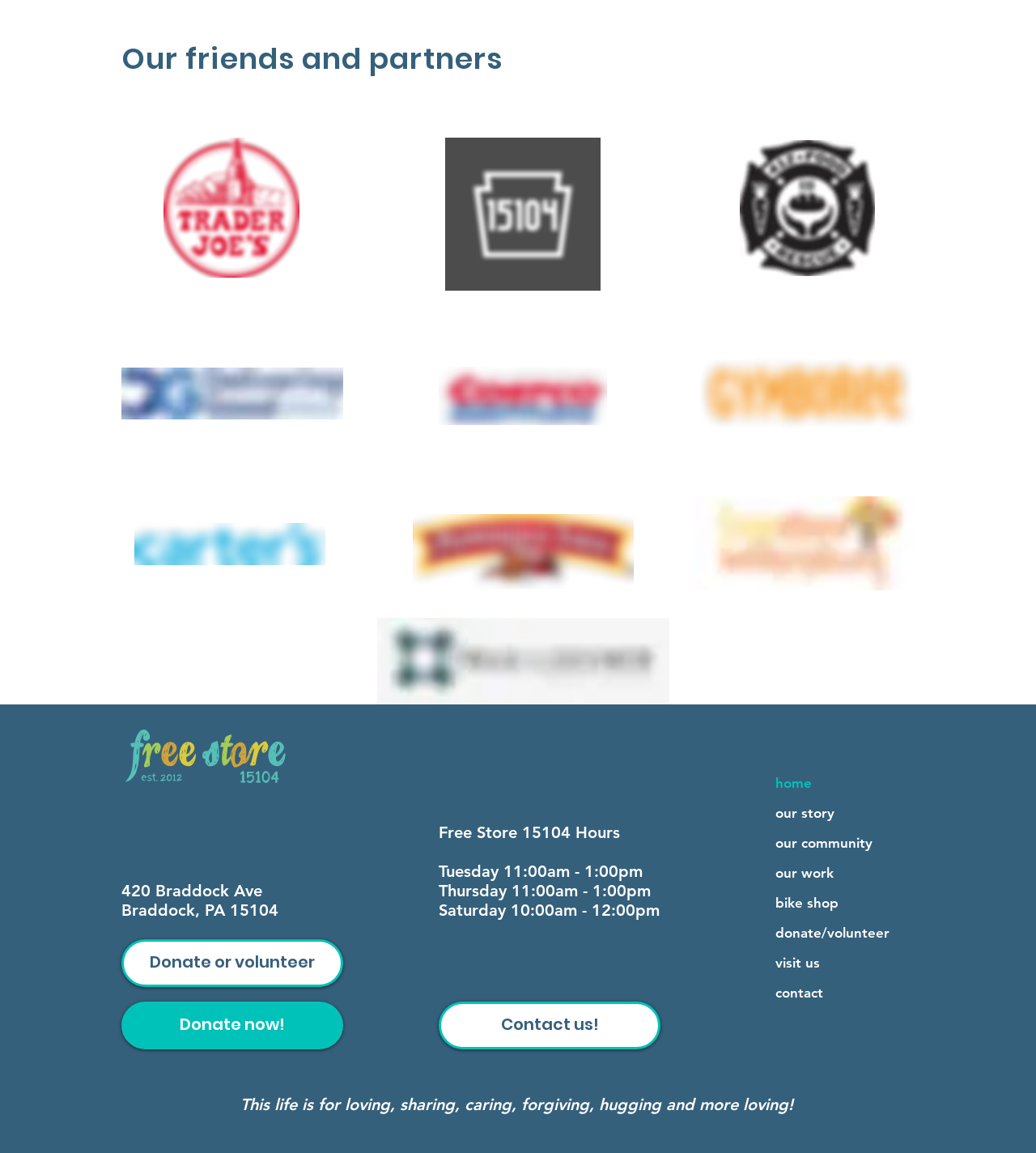Please identify the bounding box coordinates of the element's region that needs to be clicked to fulfill the following instruction: "Check the hours for Saturday". The bounding box coordinates should consist of four float numbers between 0 and 1, i.e., [left, top, right, bottom].

[0.423, 0.781, 0.637, 0.798]